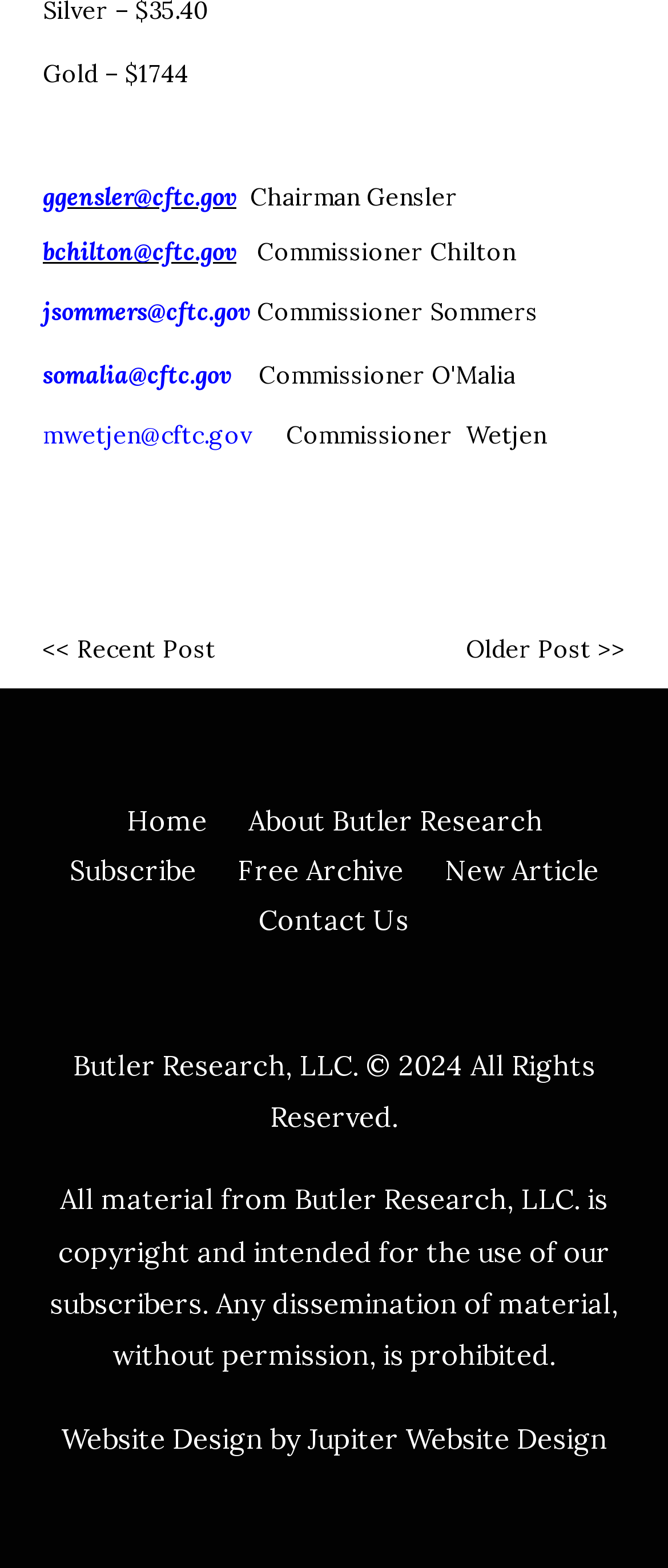Please identify the bounding box coordinates of the element's region that should be clicked to execute the following instruction: "follow us on facebook". The bounding box coordinates must be four float numbers between 0 and 1, i.e., [left, top, right, bottom].

None